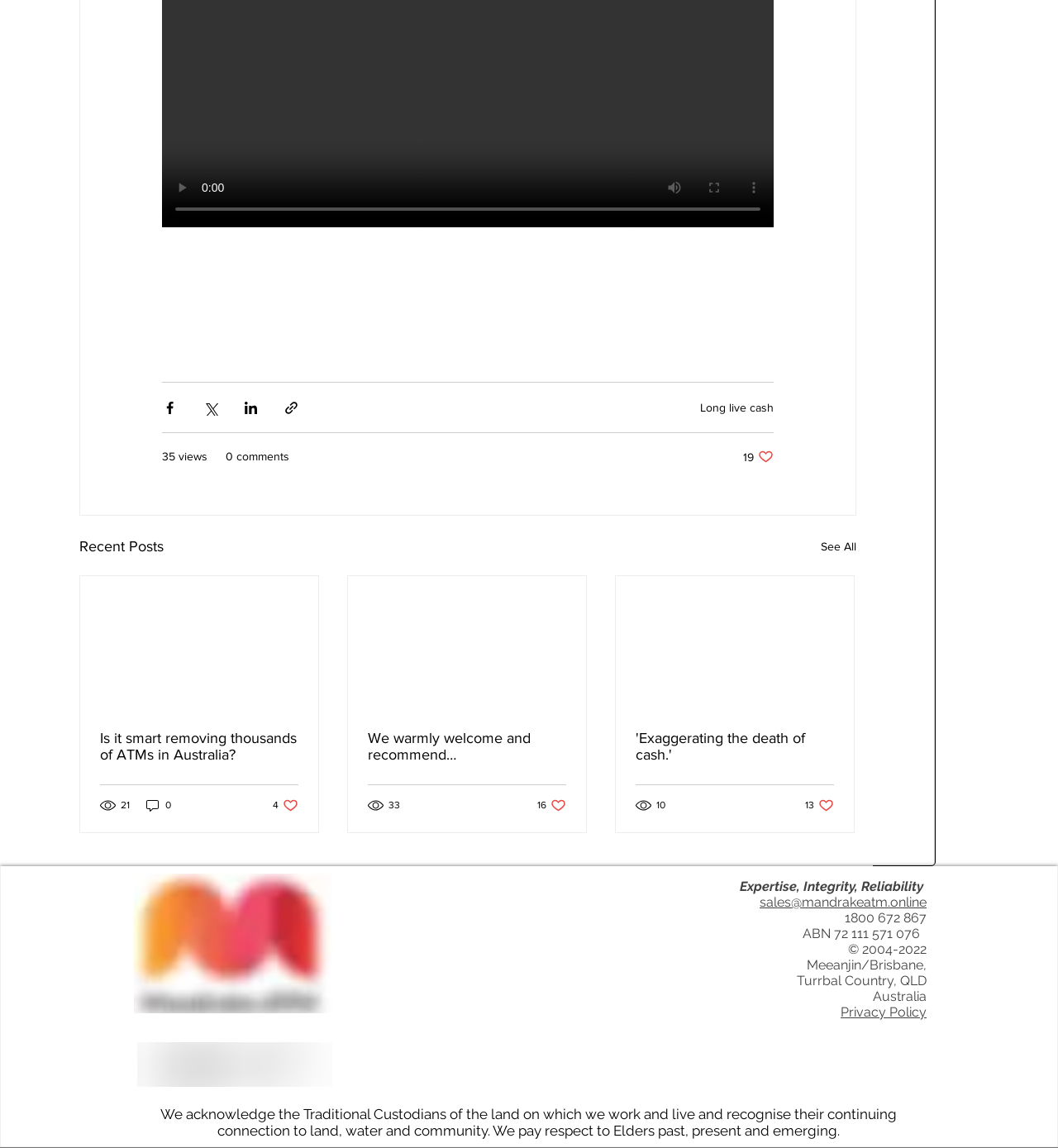Indicate the bounding box coordinates of the element that needs to be clicked to satisfy the following instruction: "Play the video". The coordinates should be four float numbers between 0 and 1, i.e., [left, top, right, bottom].

[0.153, 0.146, 0.191, 0.181]